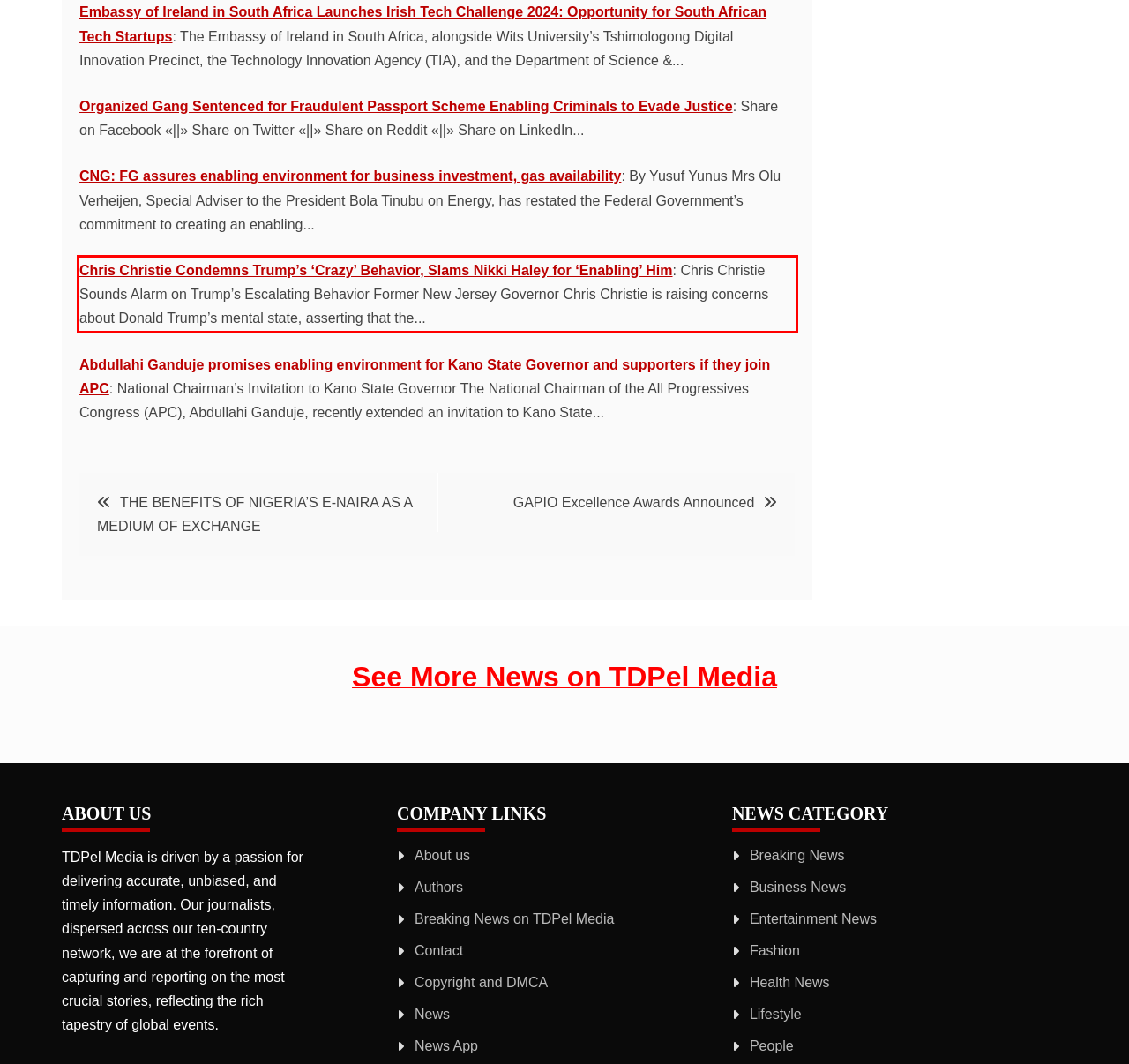Please use OCR to extract the text content from the red bounding box in the provided webpage screenshot.

Chris Christie Condemns Trump’s ‘Crazy’ Behavior, Slams Nikki Haley for ‘Enabling’ Him: Chris Christie Sounds Alarm on Trump’s Escalating Behavior Former New Jersey Governor Chris Christie is raising concerns about Donald Trump’s mental state, asserting that the...